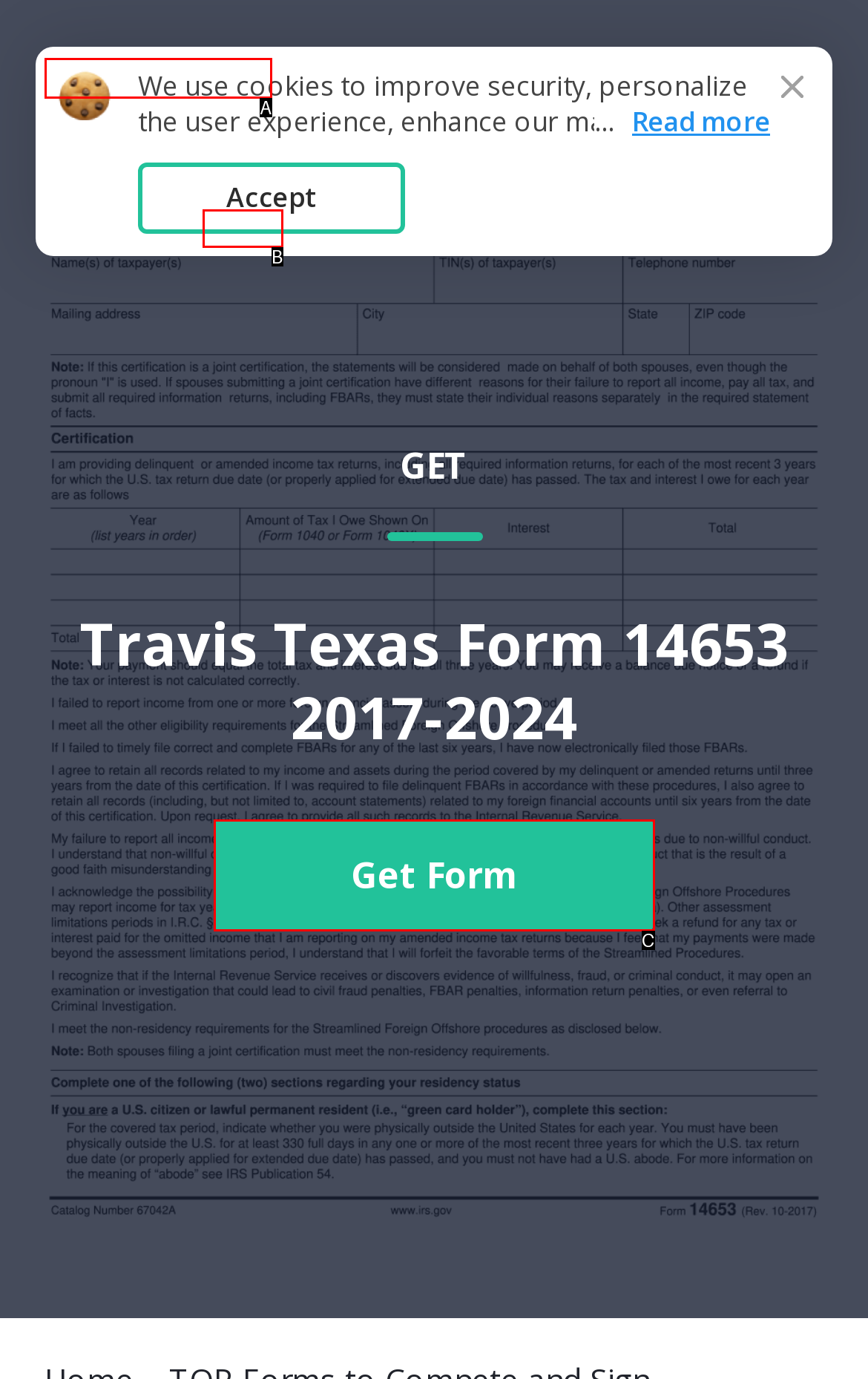Match the description to the correct option: “here“
Provide the letter of the matching option directly.

B